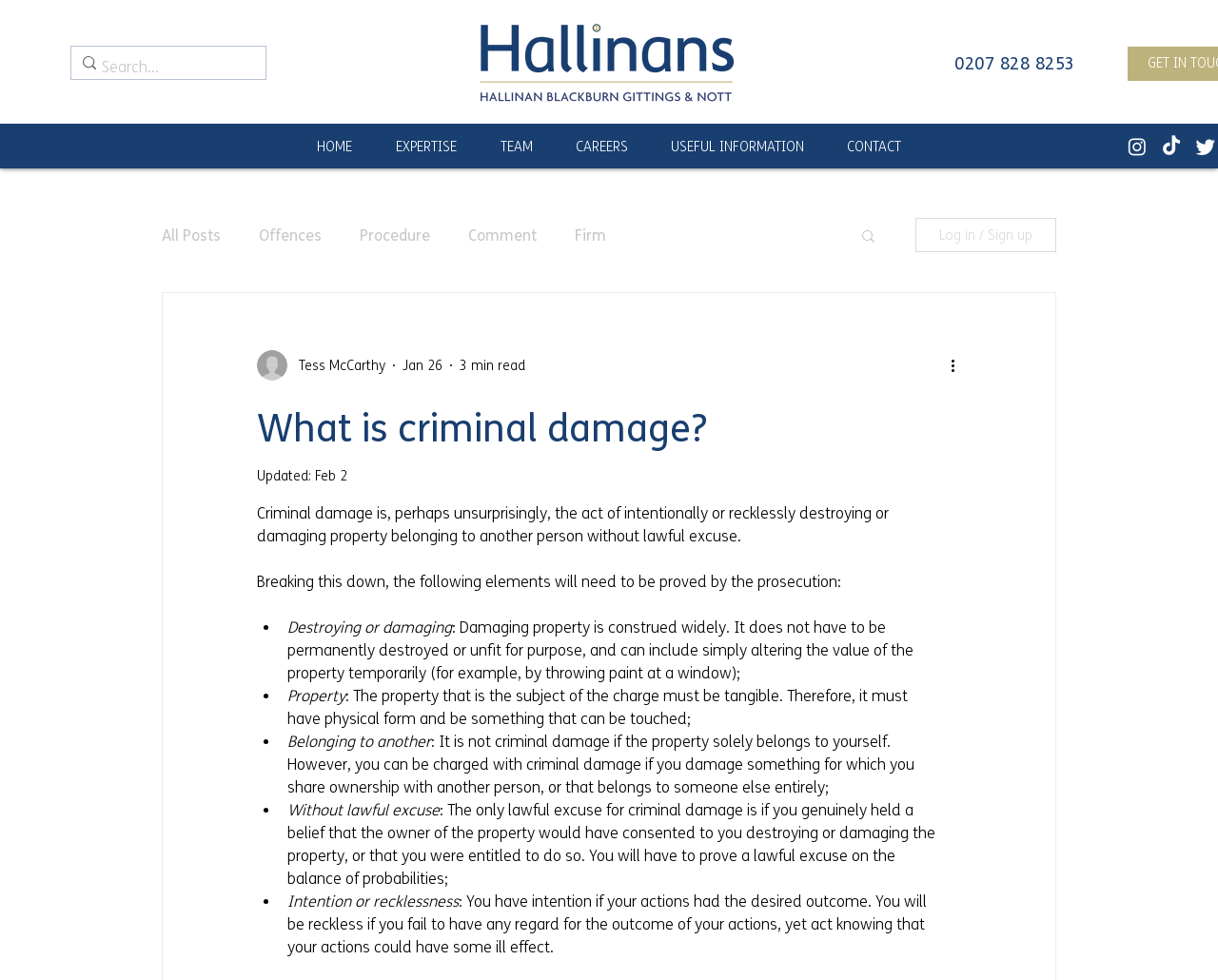What is the author's name of the article?
With the help of the image, please provide a detailed response to the question.

The author's name is mentioned in the webpage, along with their picture and the date of publication, which is Jan 26.